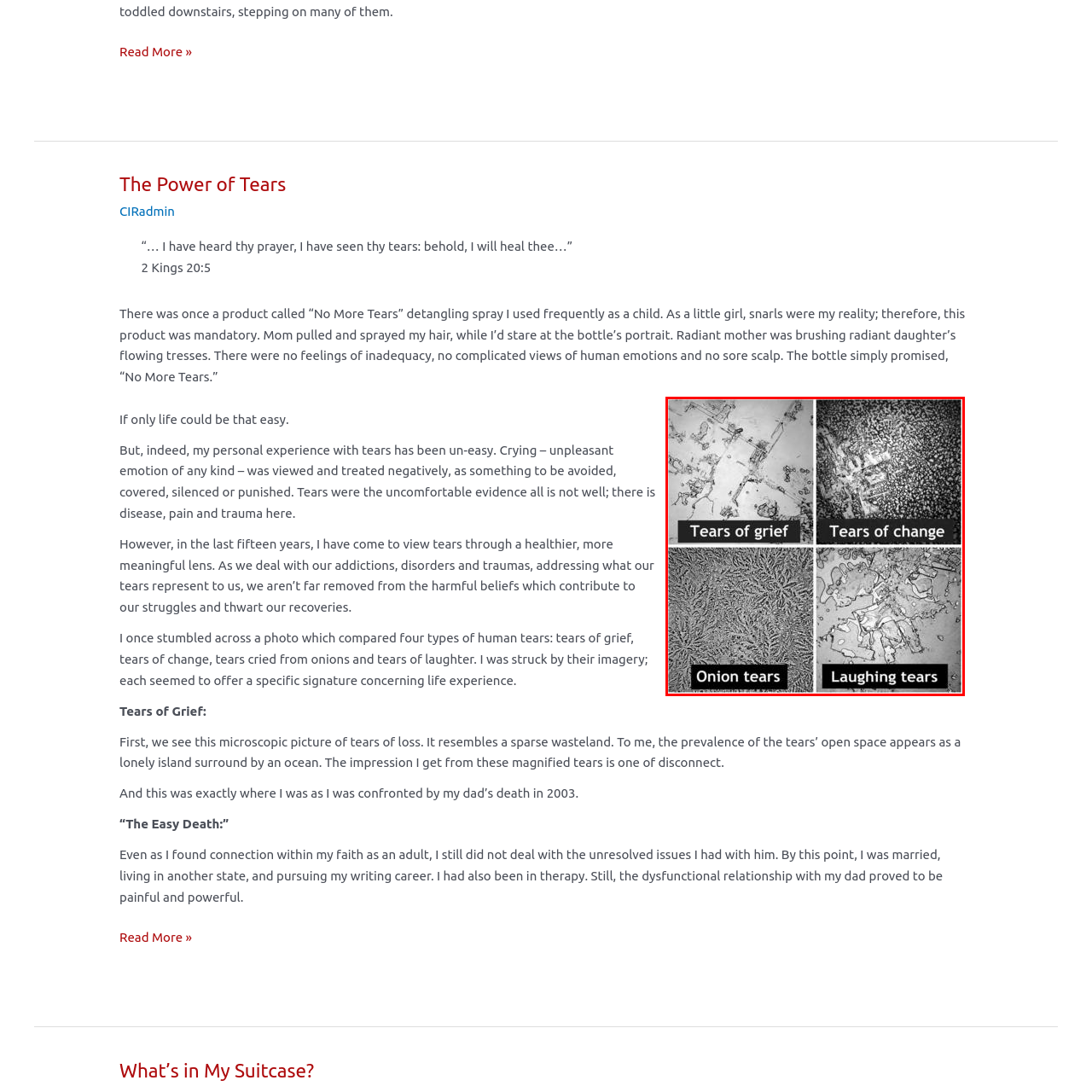Look at the image enclosed within the red outline and answer the question with a single word or phrase:
What is the emotional tone of 'Laughing tears'?

Joyful